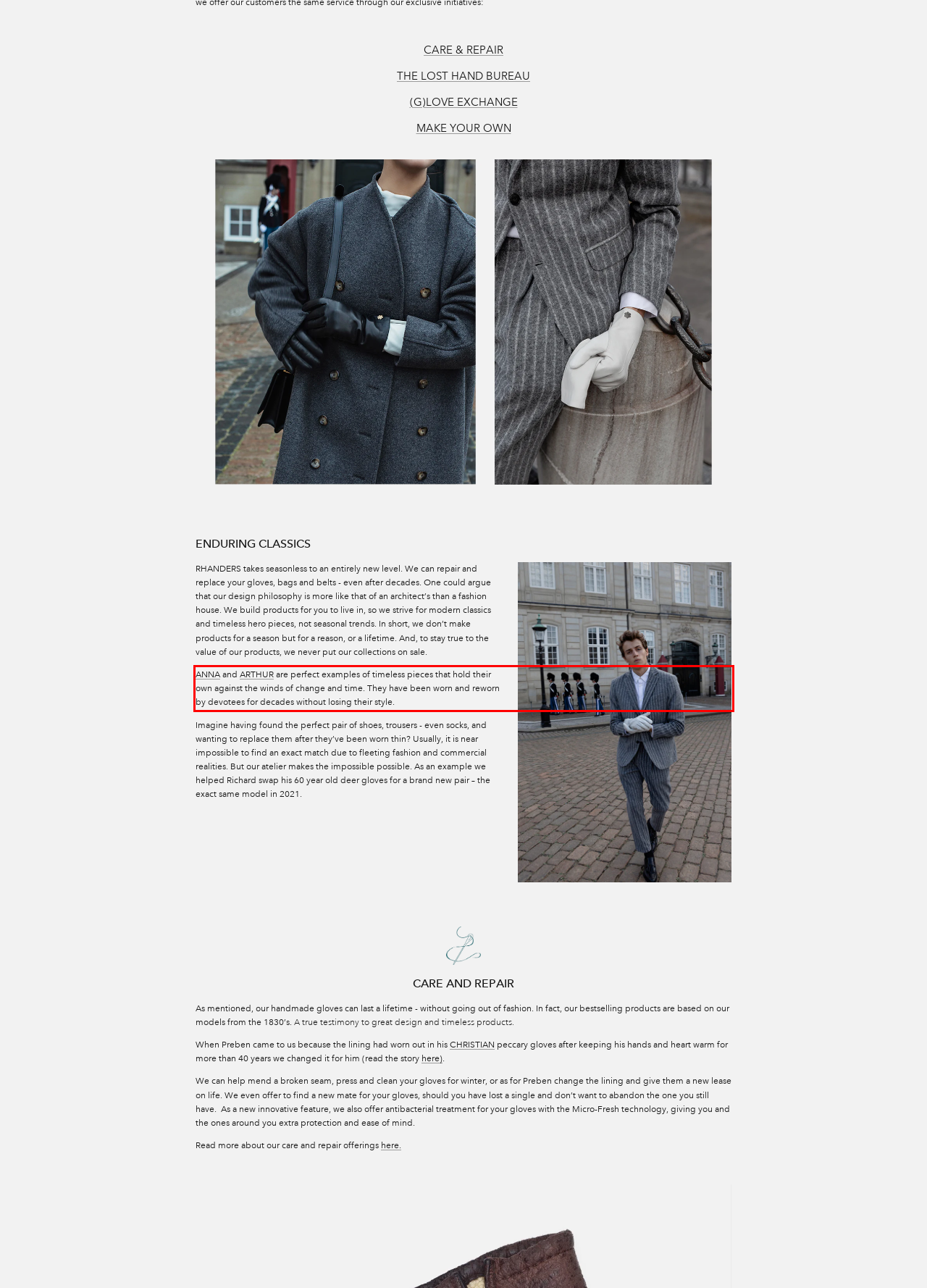You are looking at a screenshot of a webpage with a red rectangle bounding box. Use OCR to identify and extract the text content found inside this red bounding box.

ANNA and ARTHUR are perfect examples of timeless pieces that hold their own against the winds of change and time. They have been worn and reworn by devotees for decades without losing their style.